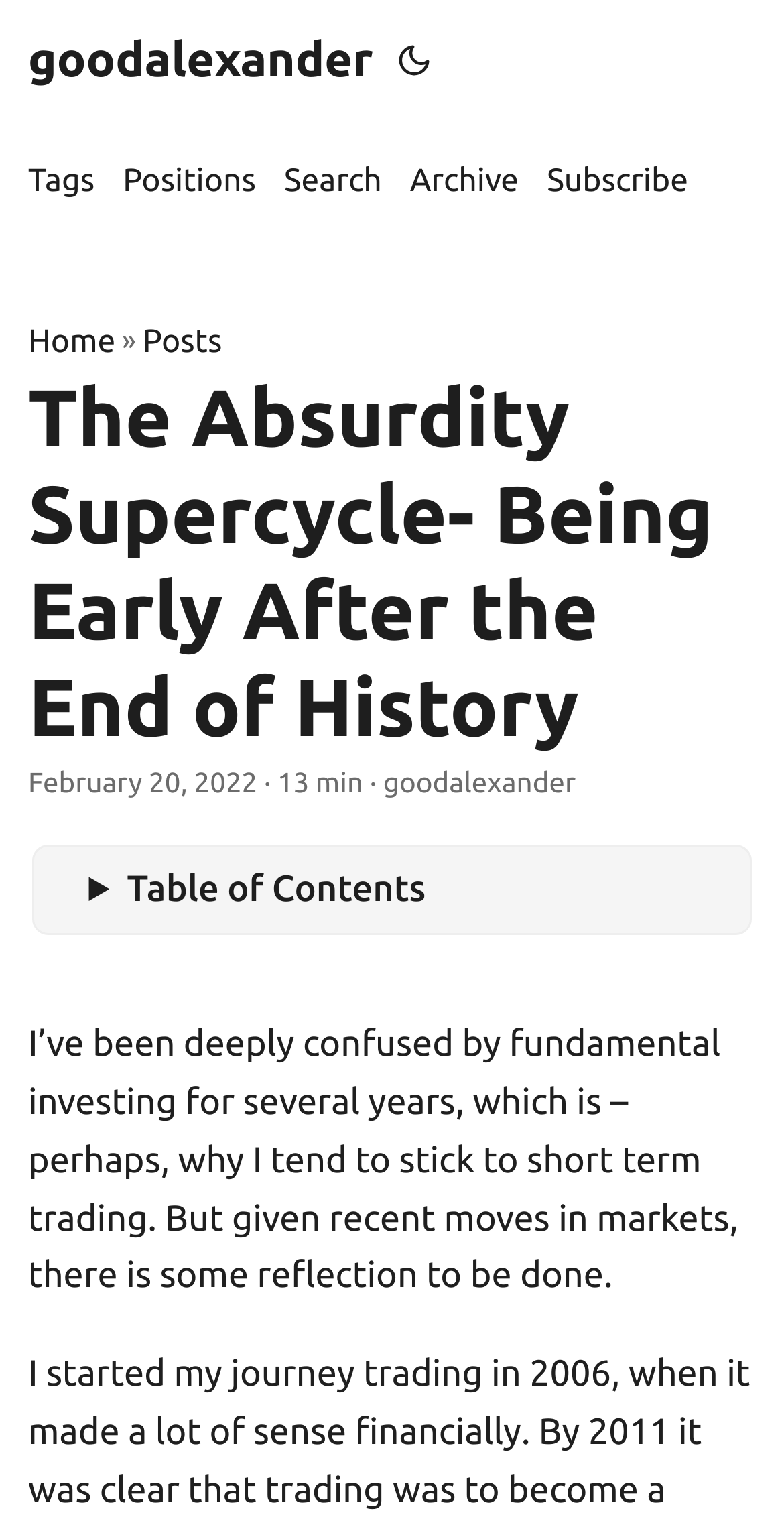What is the main heading displayed on the webpage? Please provide the text.

The Absurdity Supercycle- Being Early After the End of History